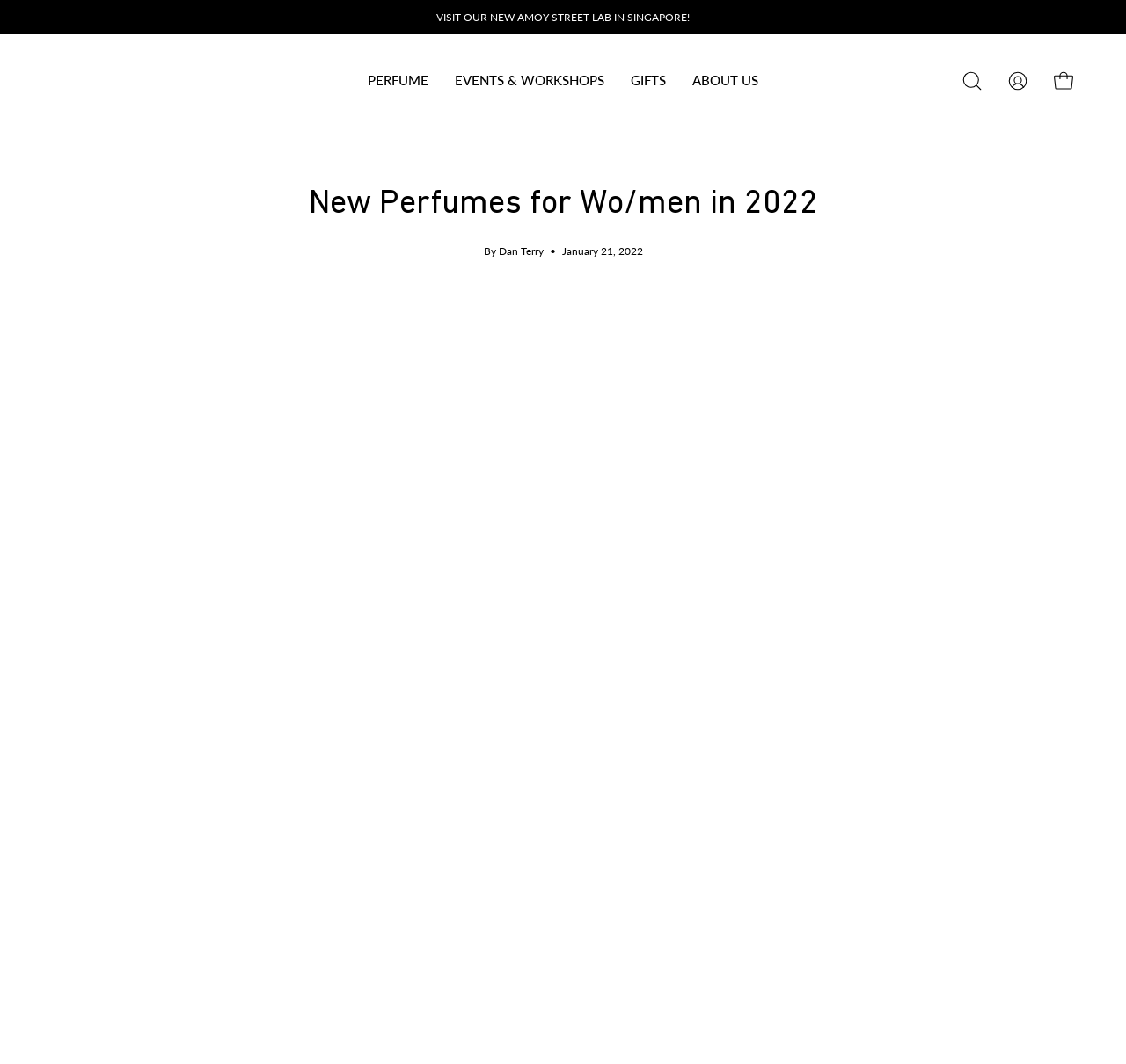How many main navigation links are there?
Give a single word or phrase answer based on the content of the image.

4